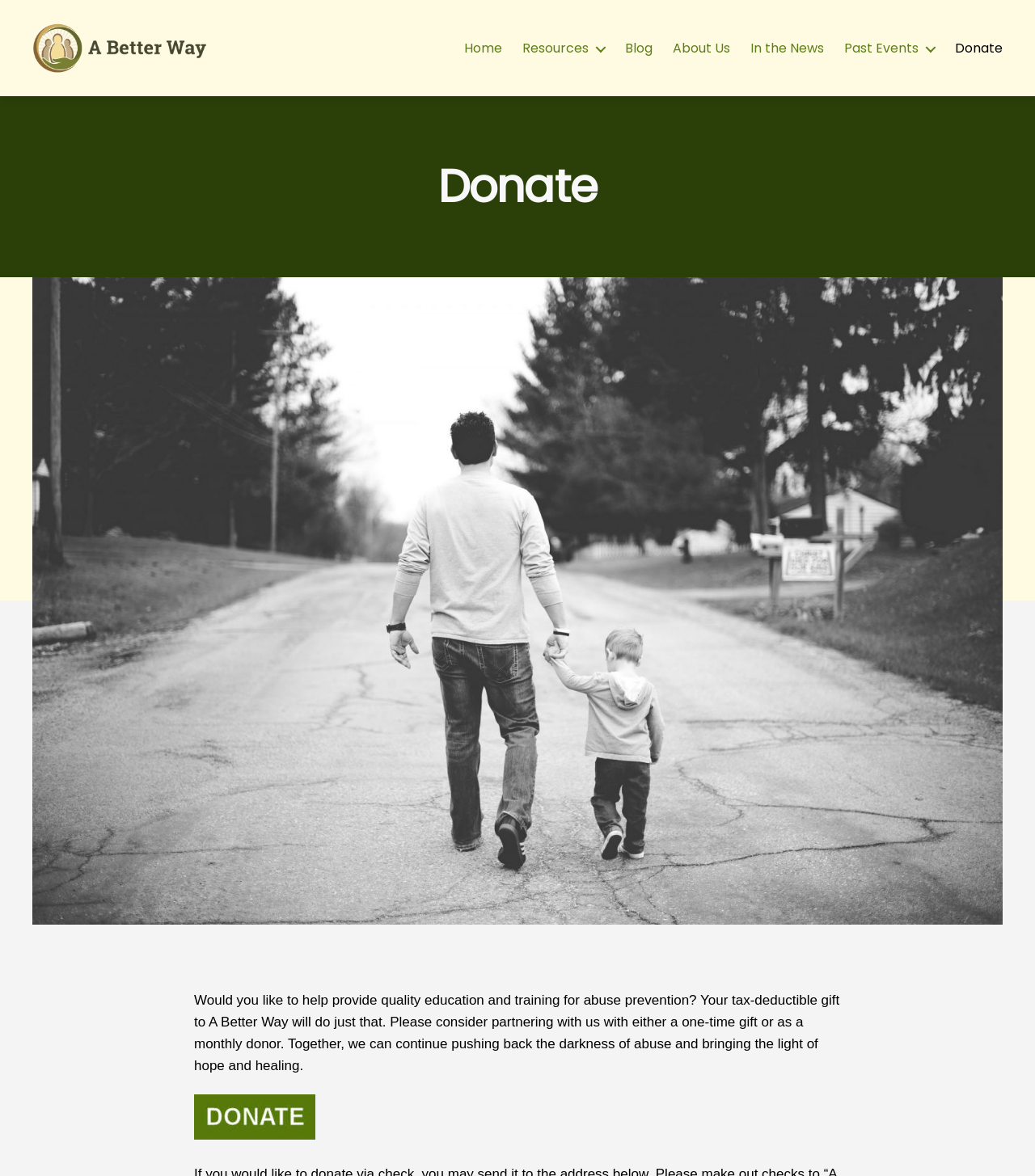Given the webpage screenshot and the description, determine the bounding box coordinates (top-left x, top-left y, bottom-right x, bottom-right y) that define the location of the UI element matching this description: text

None